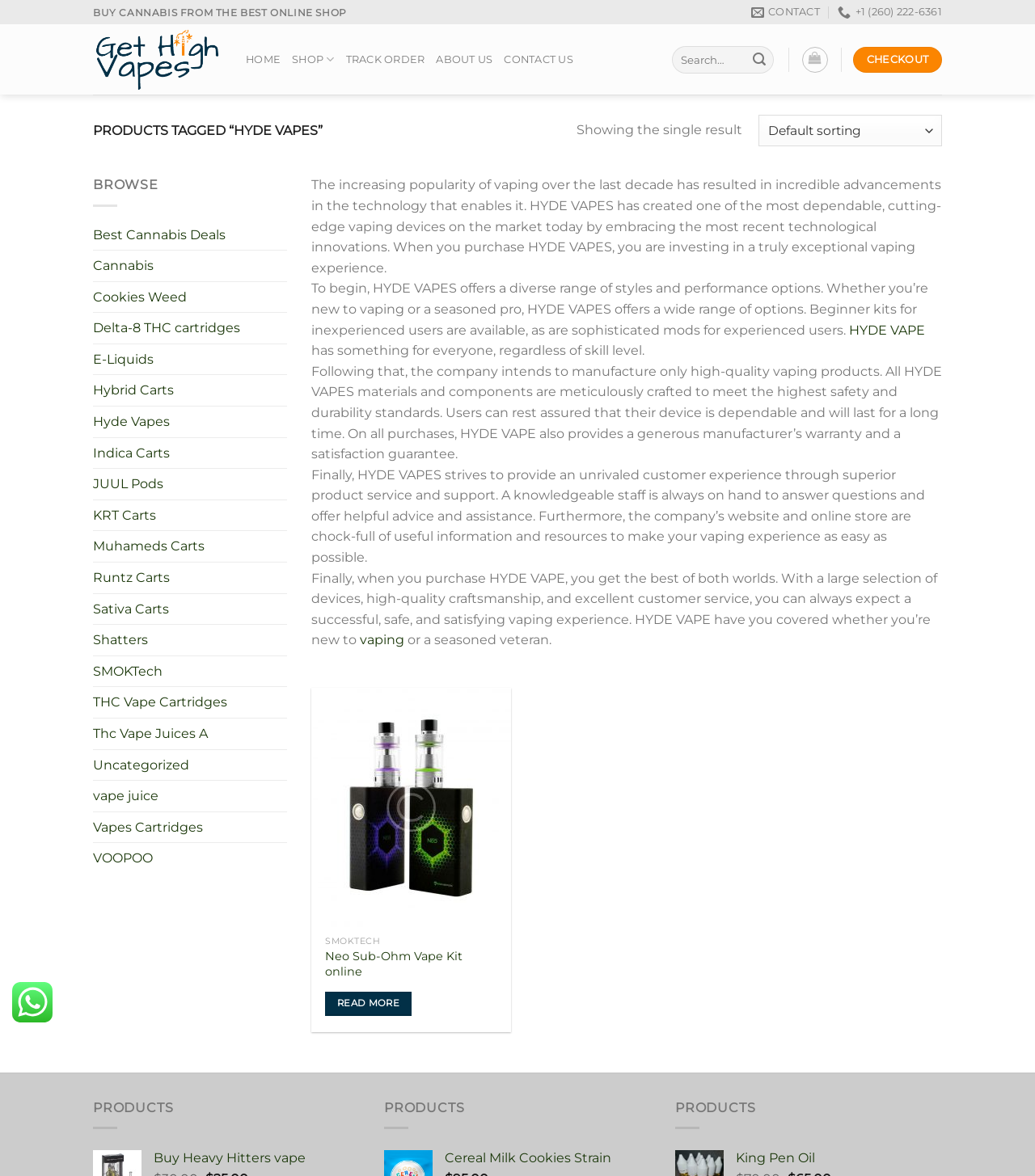Locate the bounding box coordinates of the area you need to click to fulfill this instruction: 'Email the site owner'. The coordinates must be in the form of four float numbers ranging from 0 to 1: [left, top, right, bottom].

None